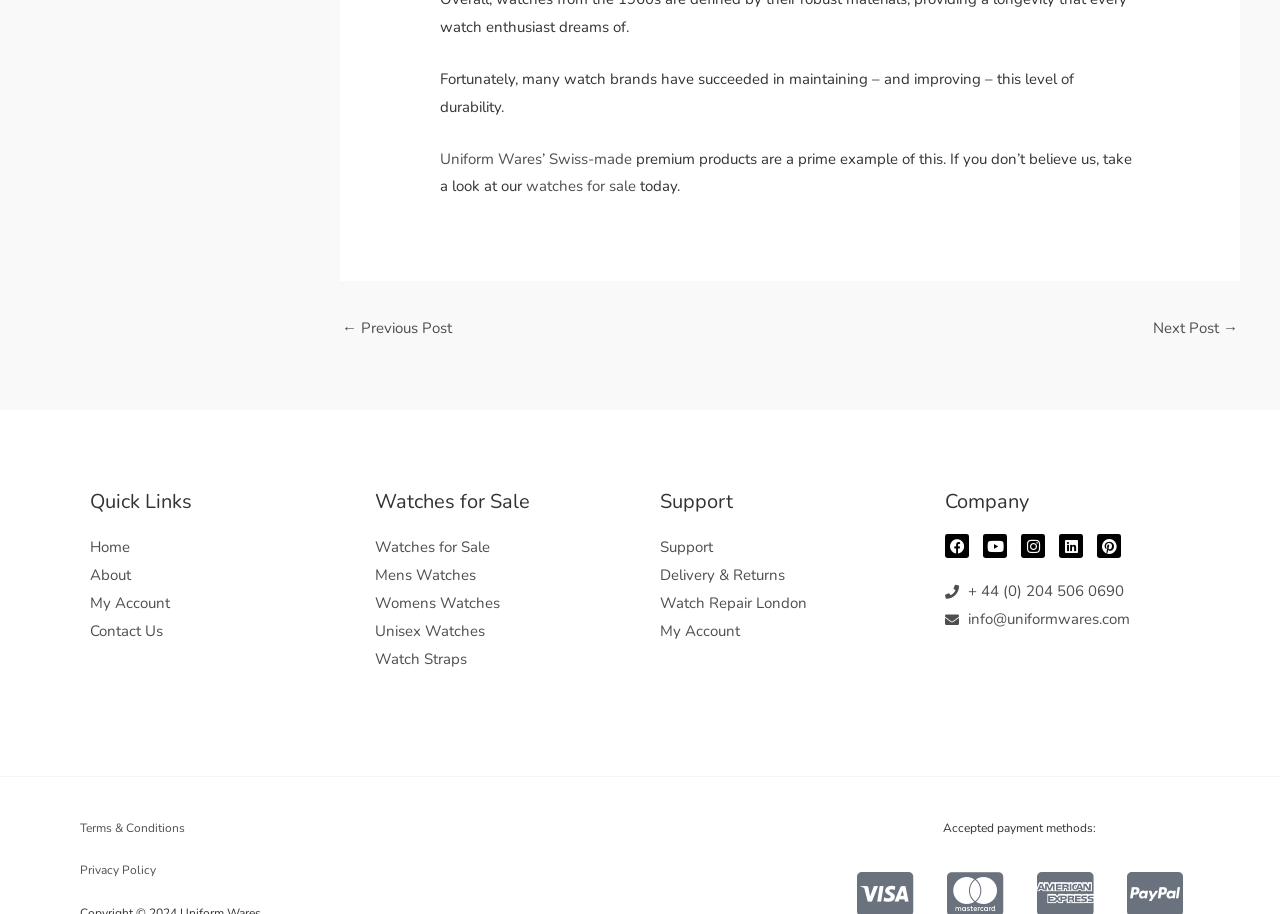Bounding box coordinates should be in the format (top-left x, top-left y, bottom-right x, bottom-right y) and all values should be floating point numbers between 0 and 1. Determine the bounding box coordinate for the UI element described as: My Account

[0.516, 0.716, 0.578, 0.738]